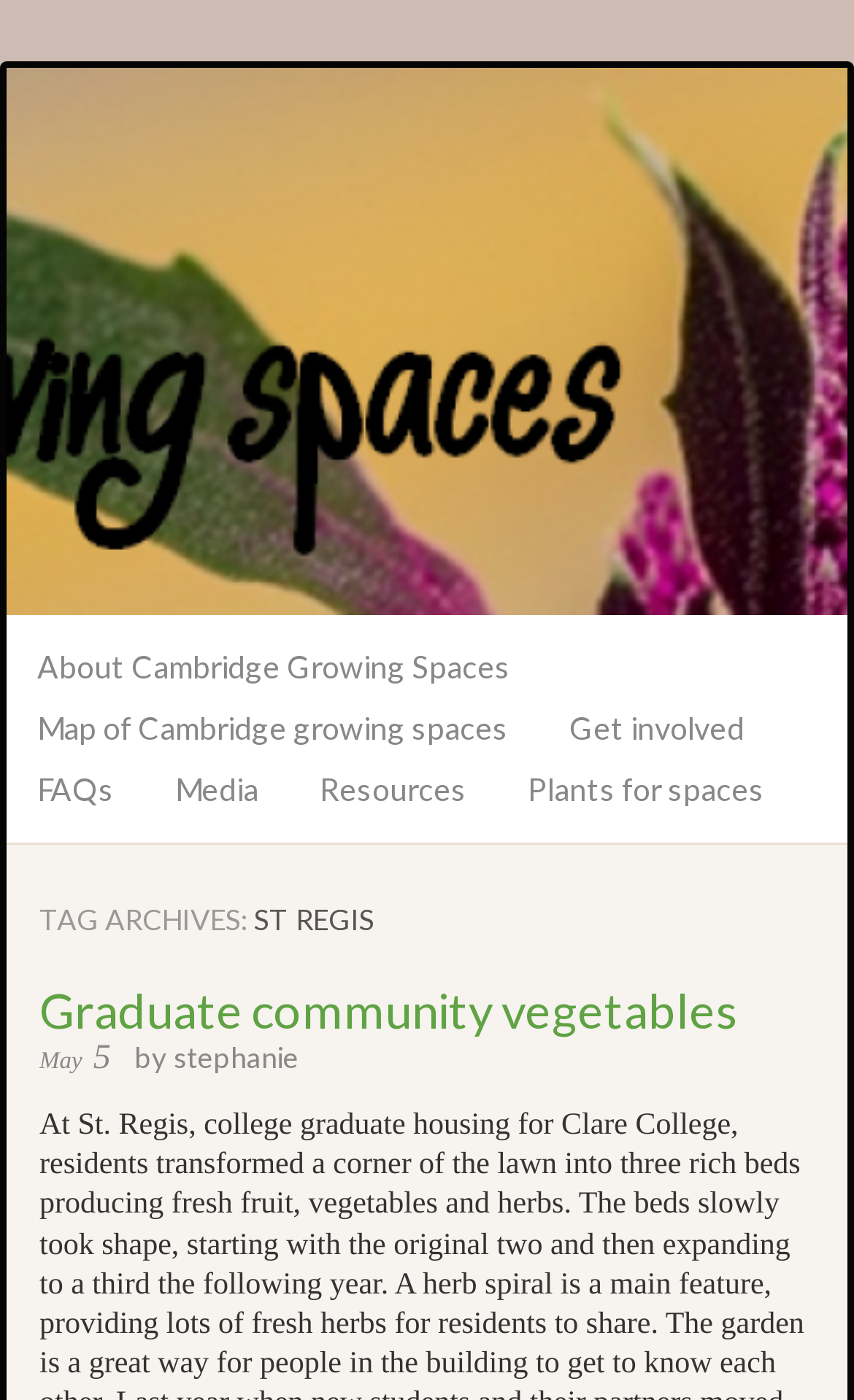What is the title of the project?
From the screenshot, provide a brief answer in one word or phrase.

A Transition Cambridge Project